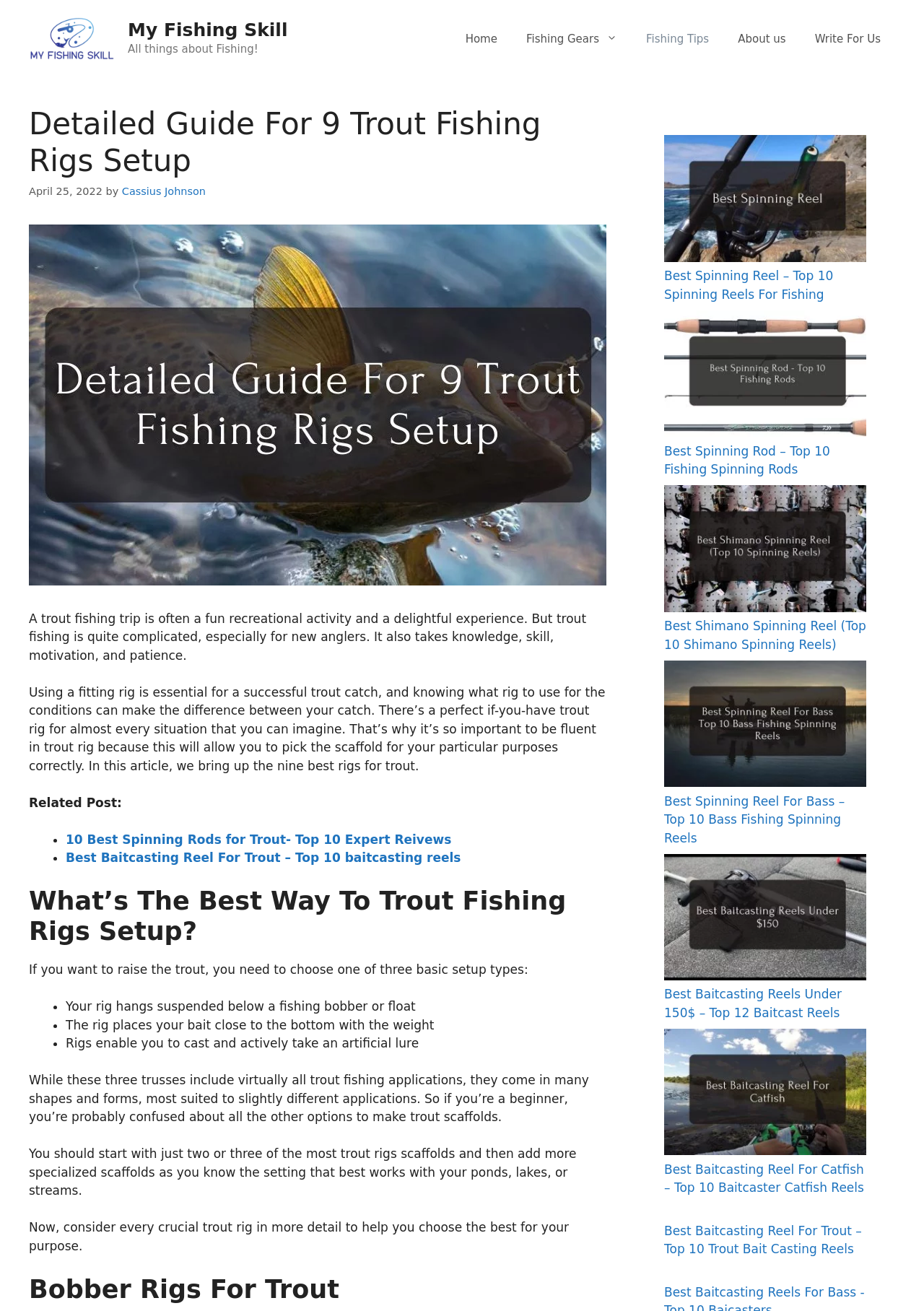Using the information in the image, could you please answer the following question in detail:
What is the website about?

Based on the webpage content, it appears to be a website focused on providing information and guides related to trout fishing, including setup and techniques.